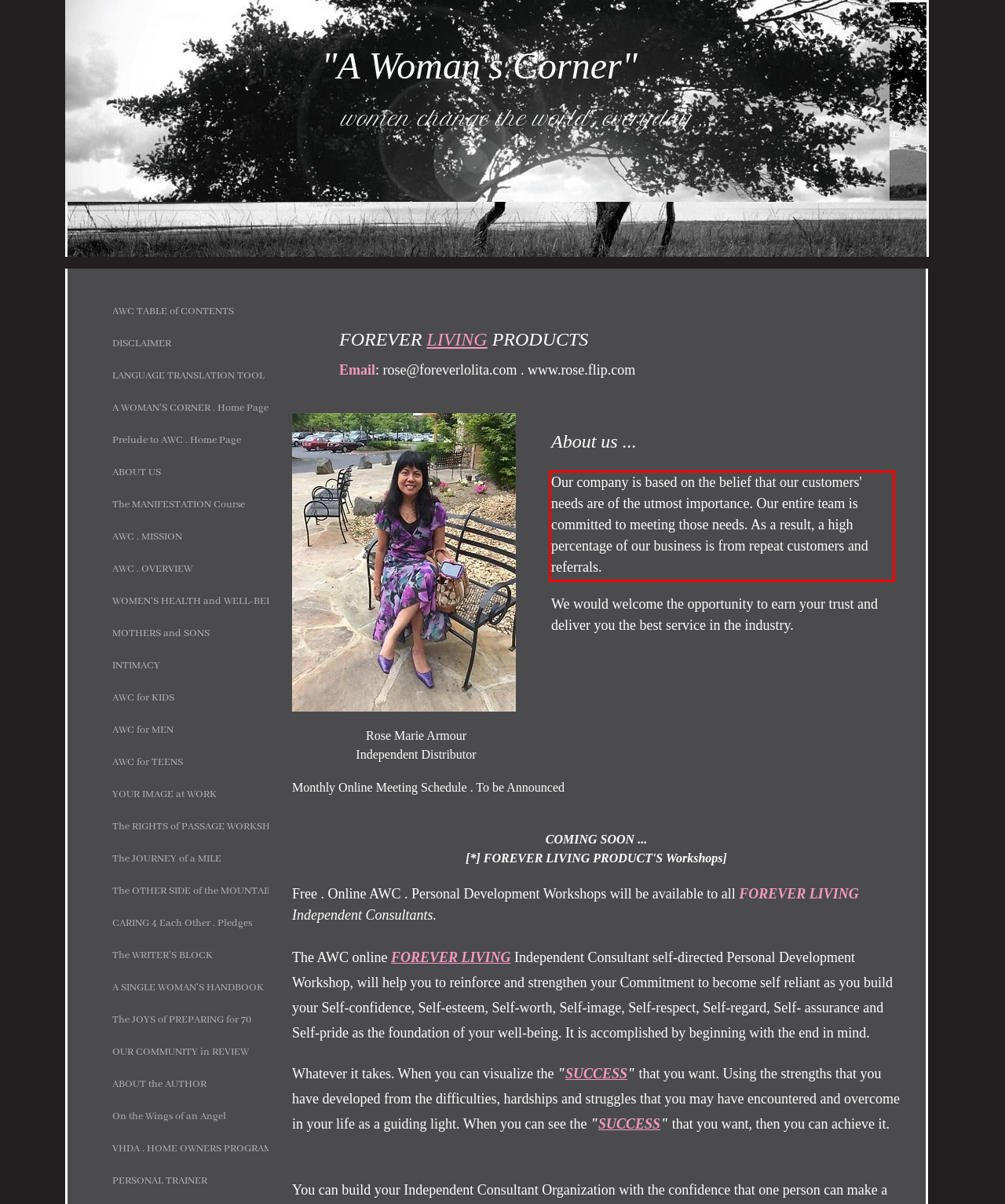In the given screenshot, locate the red bounding box and extract the text content from within it.

Our company is based on the belief that our customers' needs are of the utmost importance. Our entire team is committed to meeting those needs. As a result, a high percentage of our business is from repeat customers and referrals.